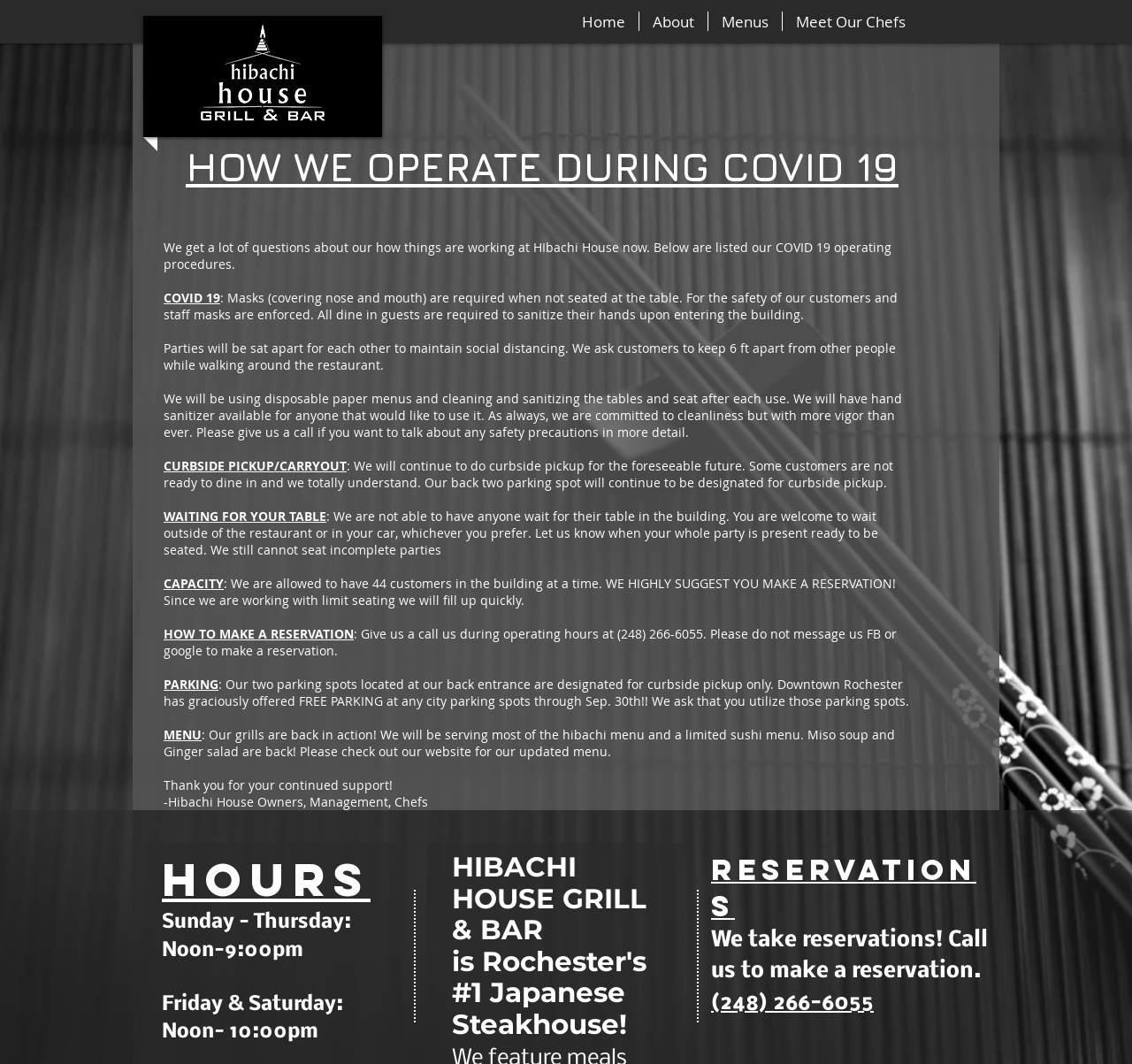Given the element description, predict the bounding box coordinates in the format (top-left x, top-left y, bottom-right x, bottom-right y), using floating point numbers between 0 and 1: Menus

[0.626, 0.011, 0.691, 0.029]